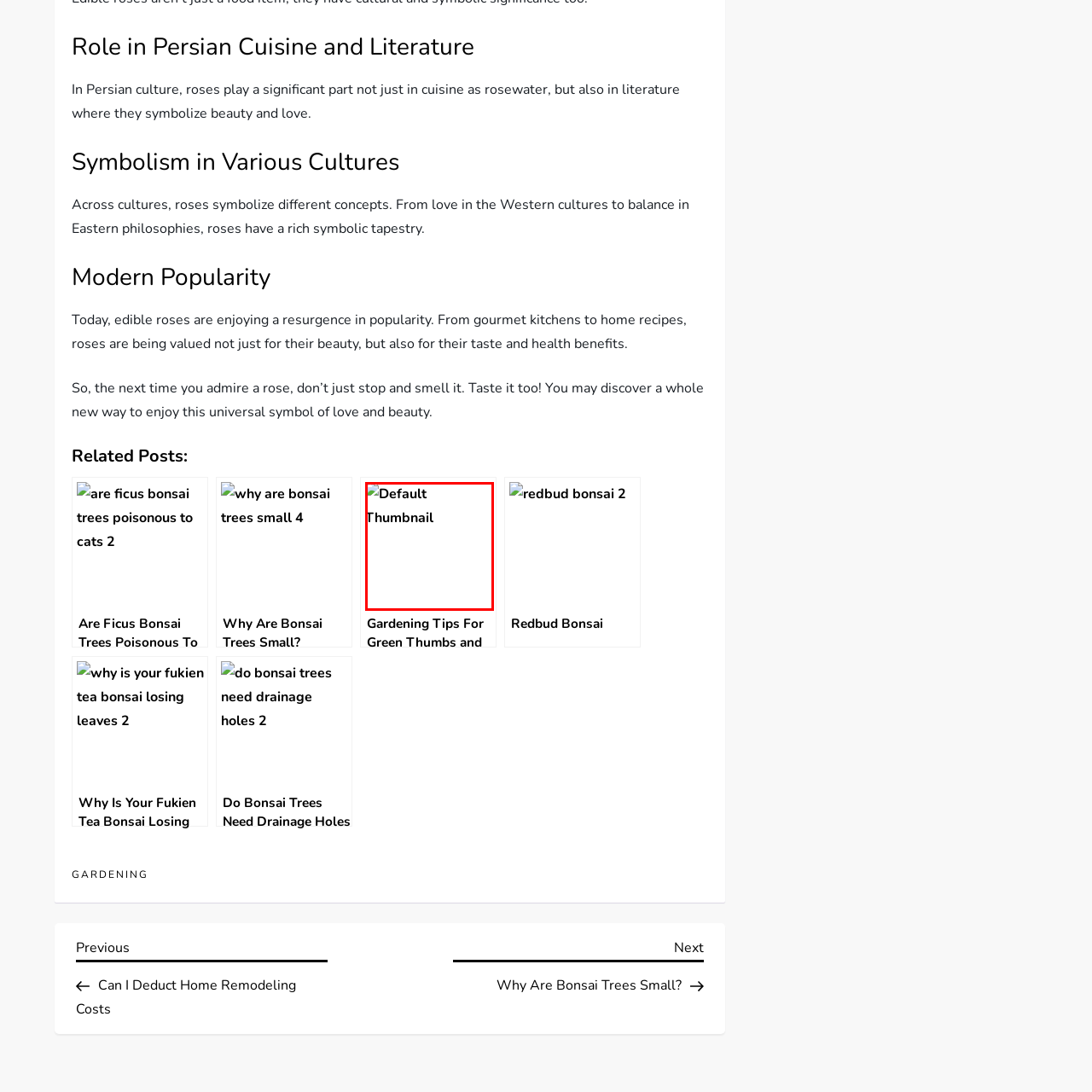Describe thoroughly what is shown in the red-bordered area of the image.

This image serves as a default thumbnail for a gardening-related post, visually representing general content themes in the field of gardening. Thumbnails are essential for capturing the attention of readers and providing a quick visual cue regarding the topic of the linked article. The post likely covers various aspects of gardening, potentially offering tips, insights, or information relevant to both novice and experienced gardeners. The simplistic design of the thumbnail suggests it is meant to be versatile, appealing to a wide audience interested in gardening advice and inspiration.